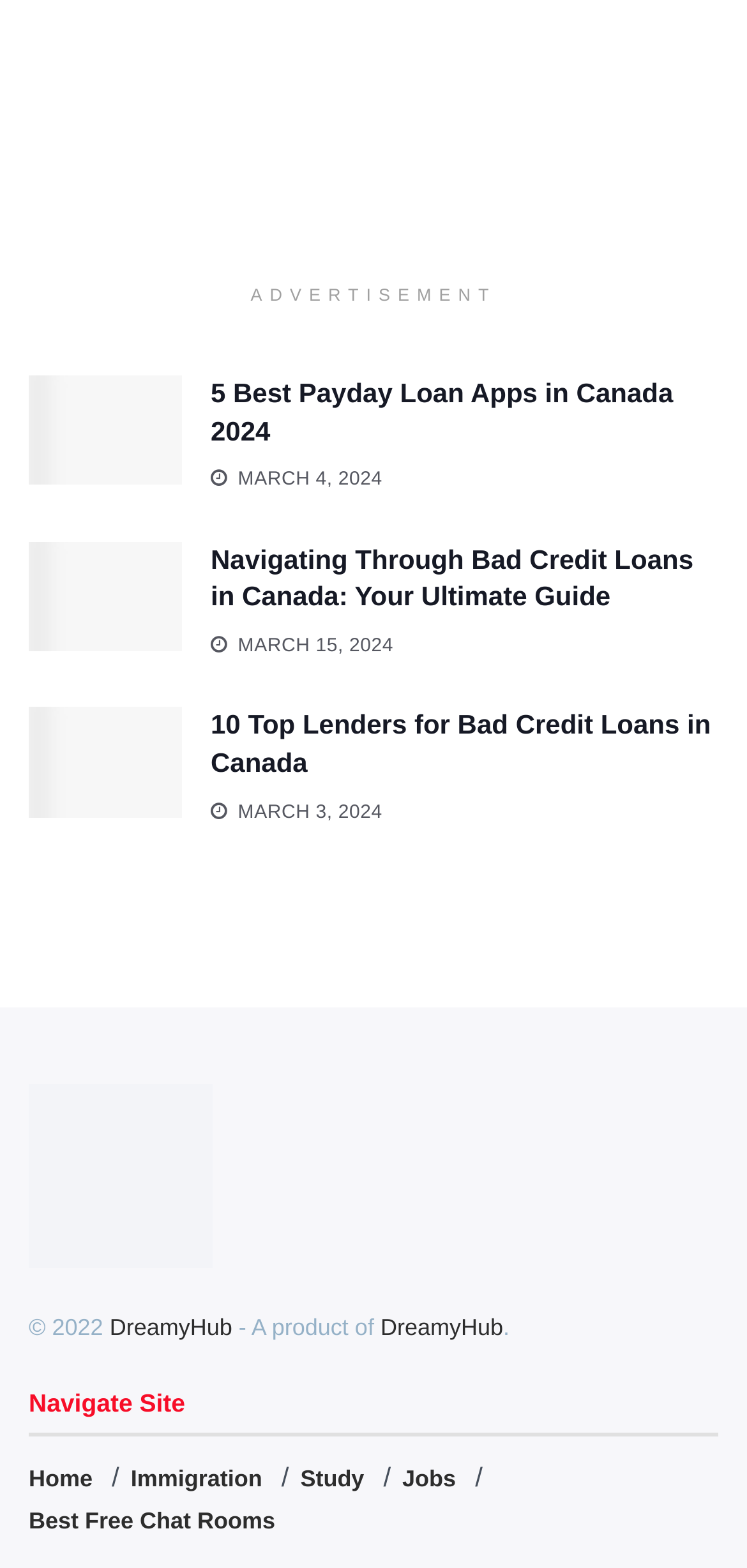Please locate the bounding box coordinates of the element's region that needs to be clicked to follow the instruction: "Explore 'Bad Credit Loans' options". The bounding box coordinates should be provided as four float numbers between 0 and 1, i.e., [left, top, right, bottom].

[0.038, 0.345, 0.244, 0.415]